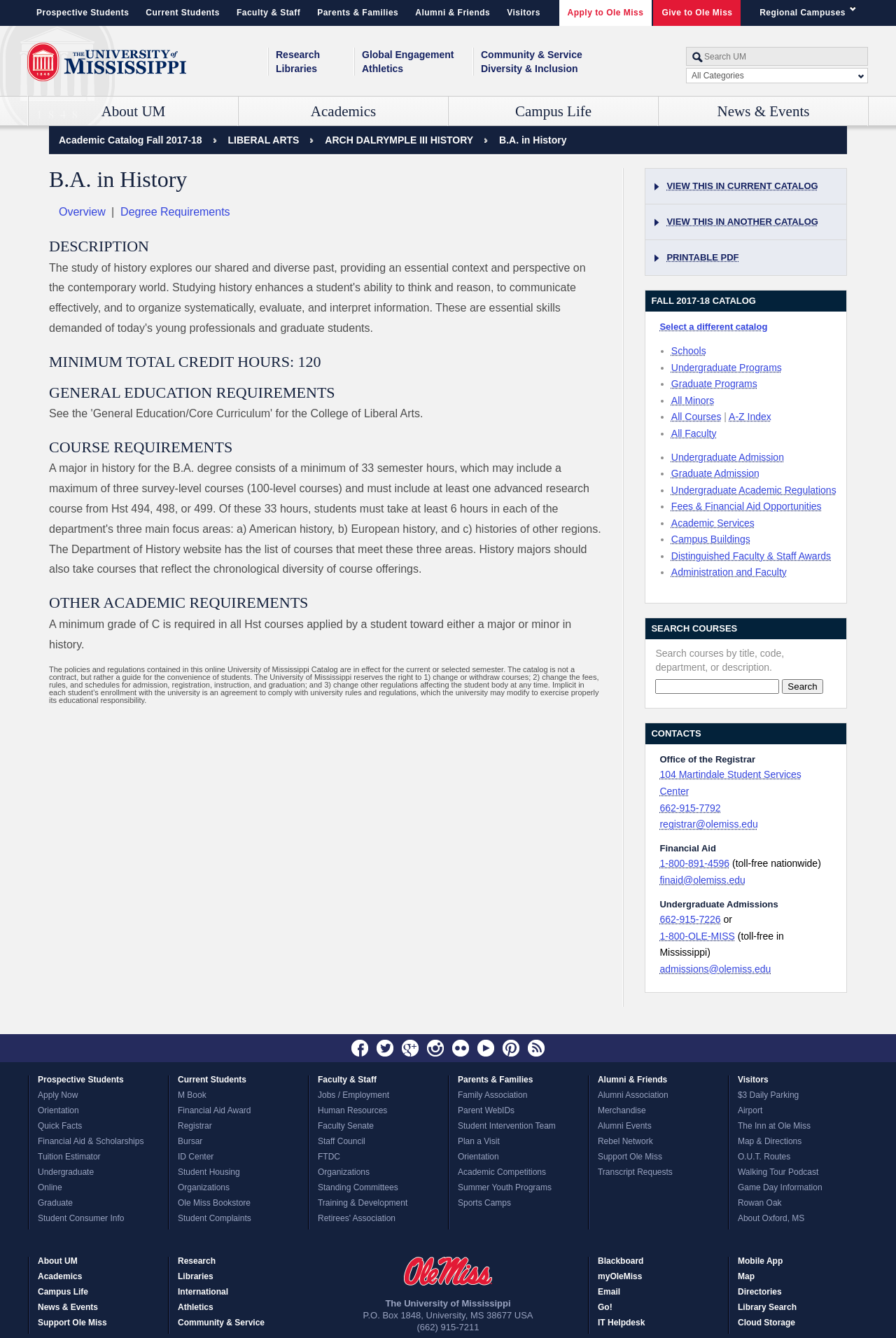Identify the bounding box coordinates of the clickable region necessary to fulfill the following instruction: "Give to Ole Miss". The bounding box coordinates should be four float numbers between 0 and 1, i.e., [left, top, right, bottom].

[0.729, 0.0, 0.827, 0.019]